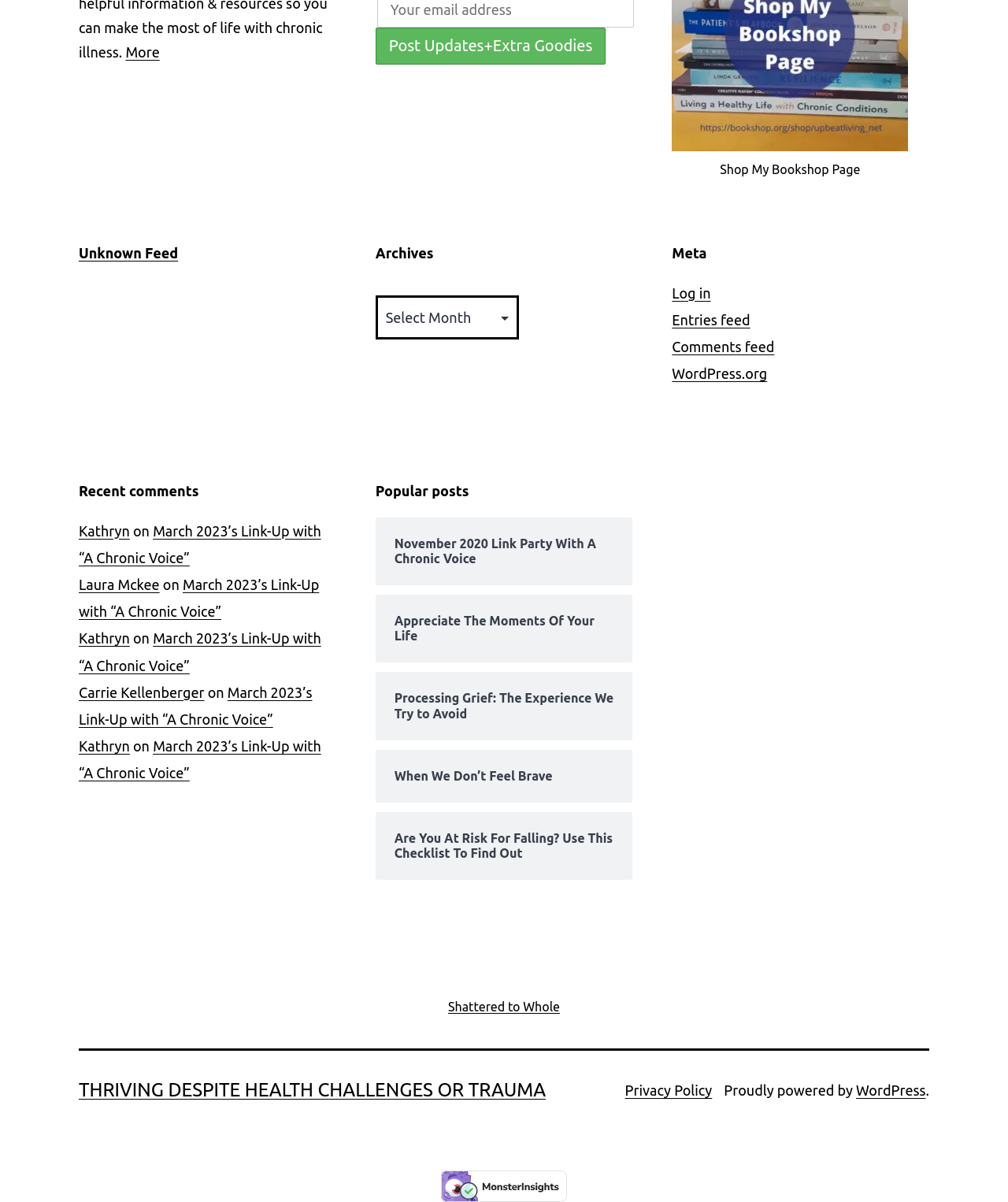What is the title of the first popular post?
Please give a well-detailed answer to the question.

I looked at the links under the 'Popular posts' heading and found the first link to be 'November 2020 Link Party With A Chronic Voice'.